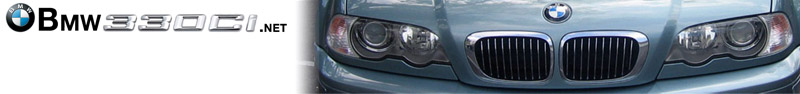What is the shape of the grille on the BMW 330ci?
Refer to the image and respond with a one-word or short-phrase answer.

kidney